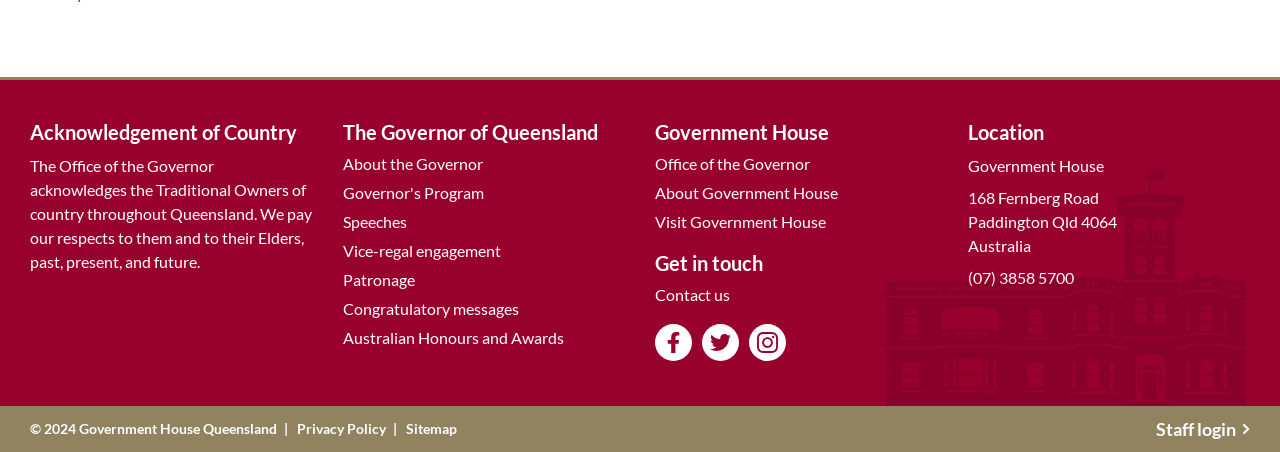Provide a one-word or one-phrase answer to the question:
How can I contact the Office of the Governor?

Phone or email